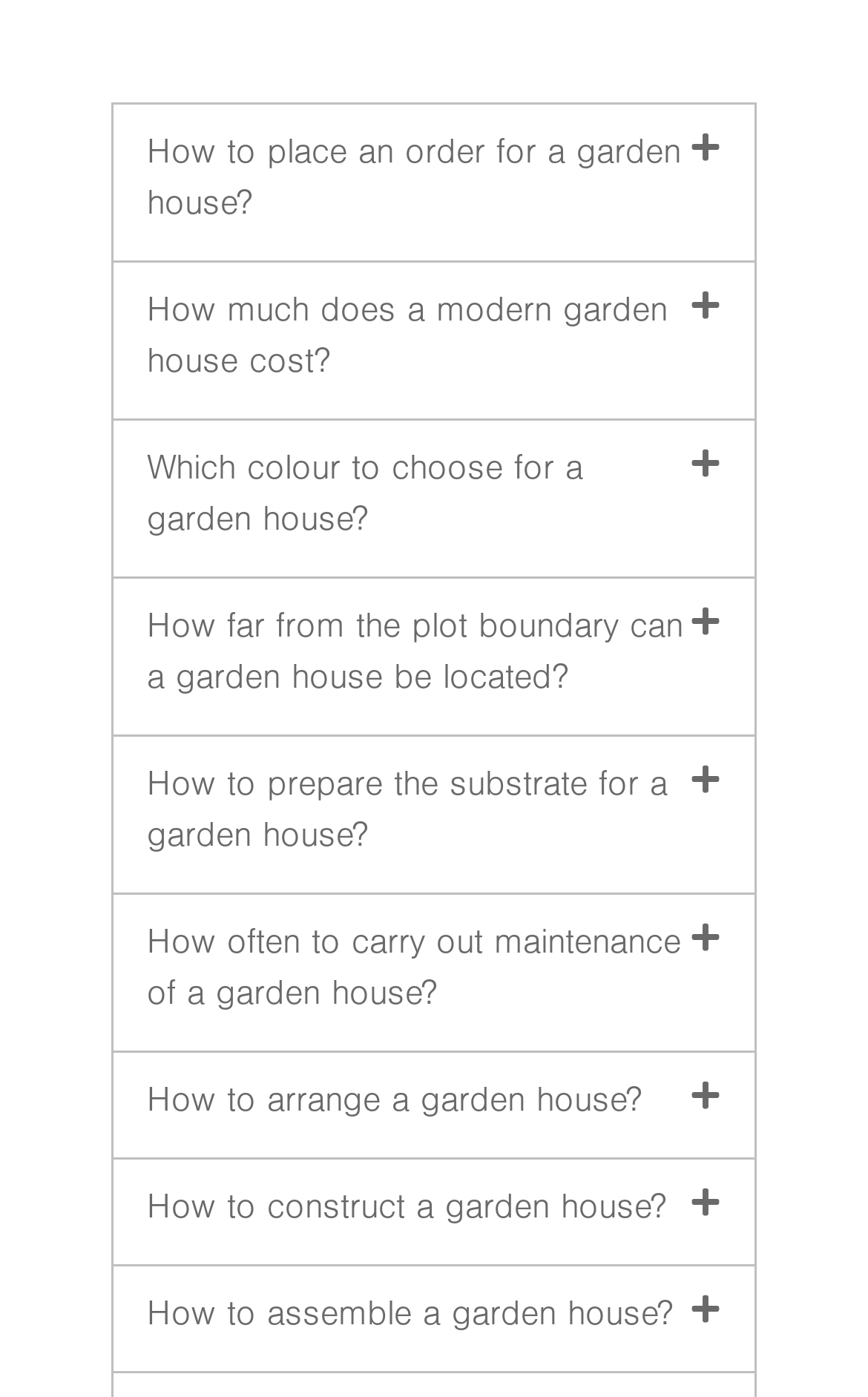Refer to the image and answer the question with as much detail as possible: How many FAQs are on this page?

I counted the number of buttons on the page, each of which corresponds to a FAQ question. There are 9 buttons, so there are 9 FAQs on this page.